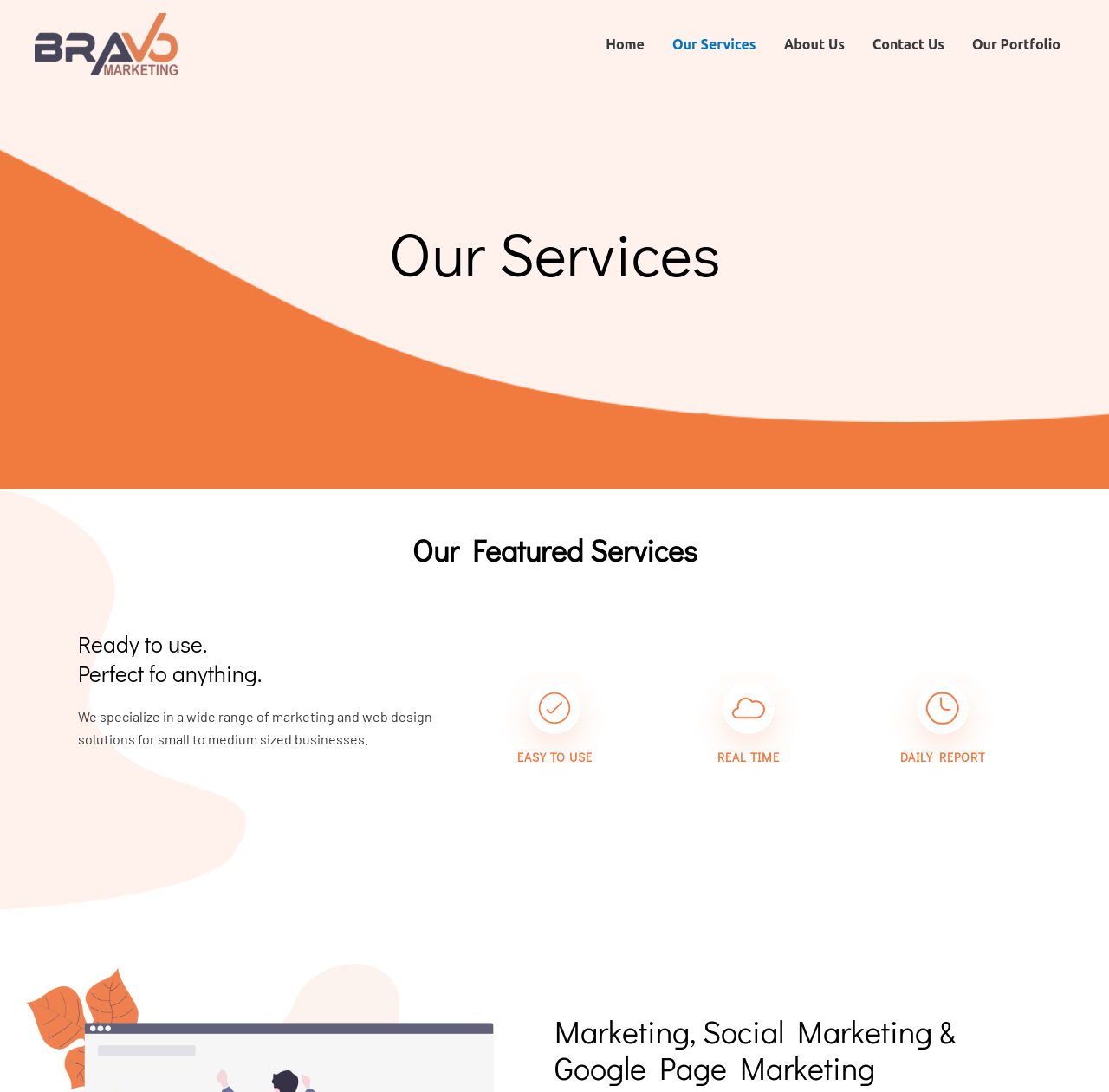What are the features of the services offered?
Answer the question with a thorough and detailed explanation.

The features of the services offered by Bravo Marketing are Easy to use, Real Time, and Daily Report, as indicated by the heading elements with these texts, accompanied by icon images.